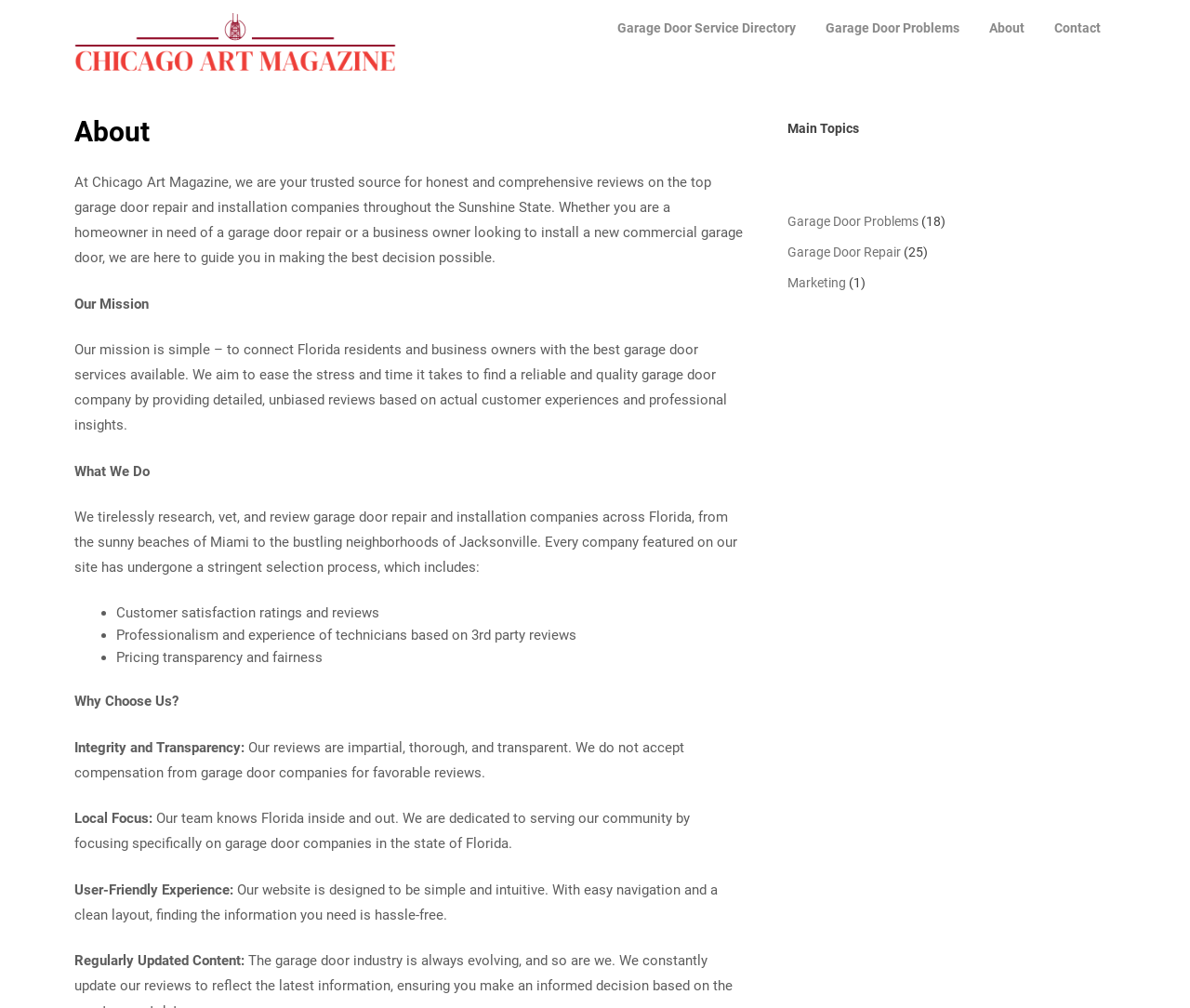Provide a thorough description of this webpage.

The webpage is about Chicago Art Magazine, which provides honest and comprehensive reviews on garage door repair and installation companies in Florida. At the top of the page, there is a logo and a navigation menu with links to "Garage Door Service Directory", "Garage Door Problems", "About", and "Contact". 

Below the navigation menu, there is a heading that says "About" and a paragraph that describes the magazine's mission to provide trusted reviews on garage door companies in Florida. 

Following this, there are three sections: "Our Mission", "What We Do", and "Why Choose Us?". The "Our Mission" section explains that the magazine aims to connect Florida residents and business owners with the best garage door services available. The "What We Do" section describes the research and review process used to select garage door companies, including customer satisfaction ratings, professionalism, and pricing transparency. The "Why Choose Us?" section highlights the magazine's integrity, local focus, user-friendly experience, and regularly updated content.

On the right side of the page, there is a section titled "Main Topics" with links to "Garage Door Problems", "Garage Door Repair", and "Marketing", along with the number of articles in each category.